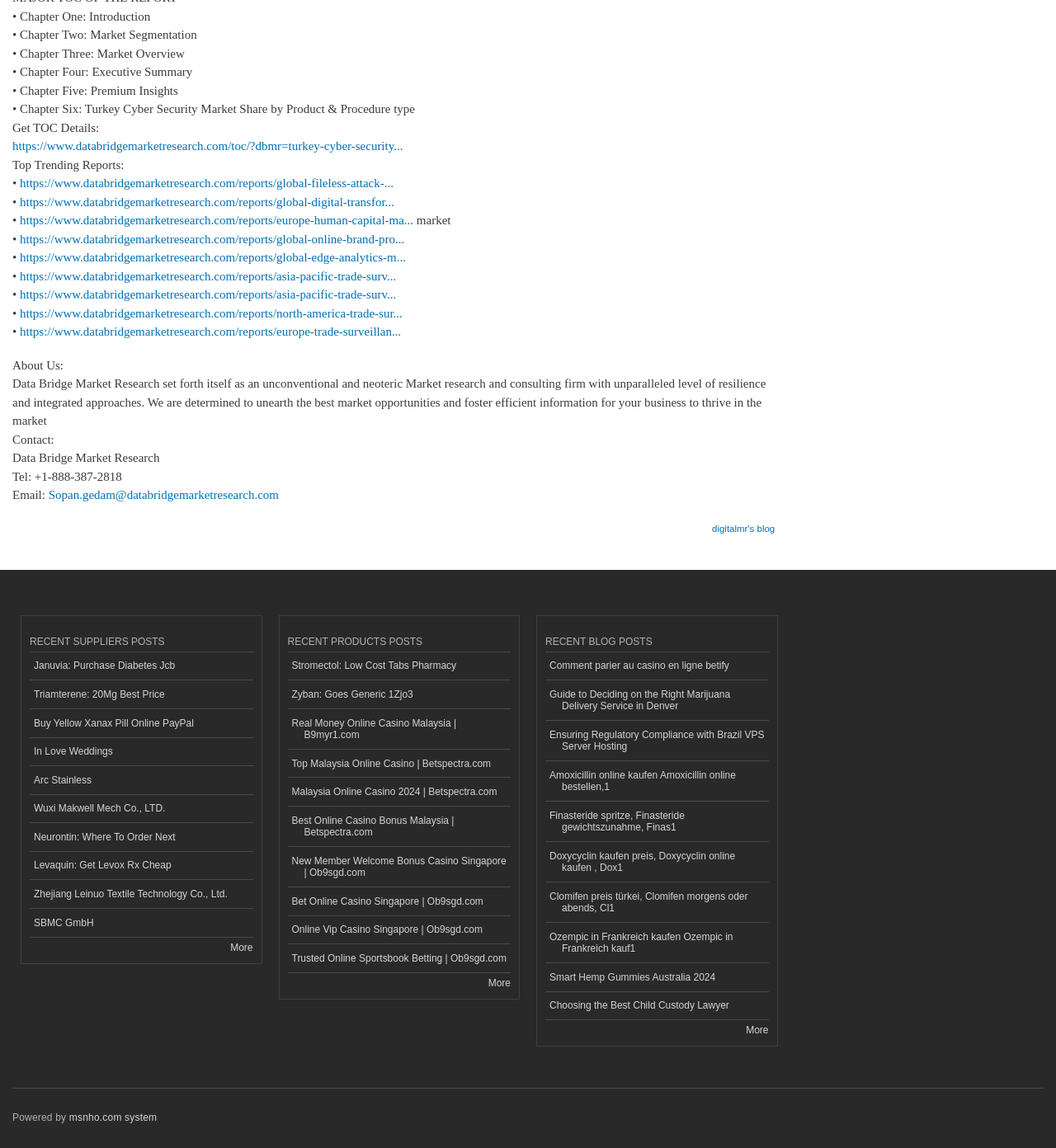Please provide a one-word or phrase answer to the question: 
How many 'More' links are there on the webpage?

3